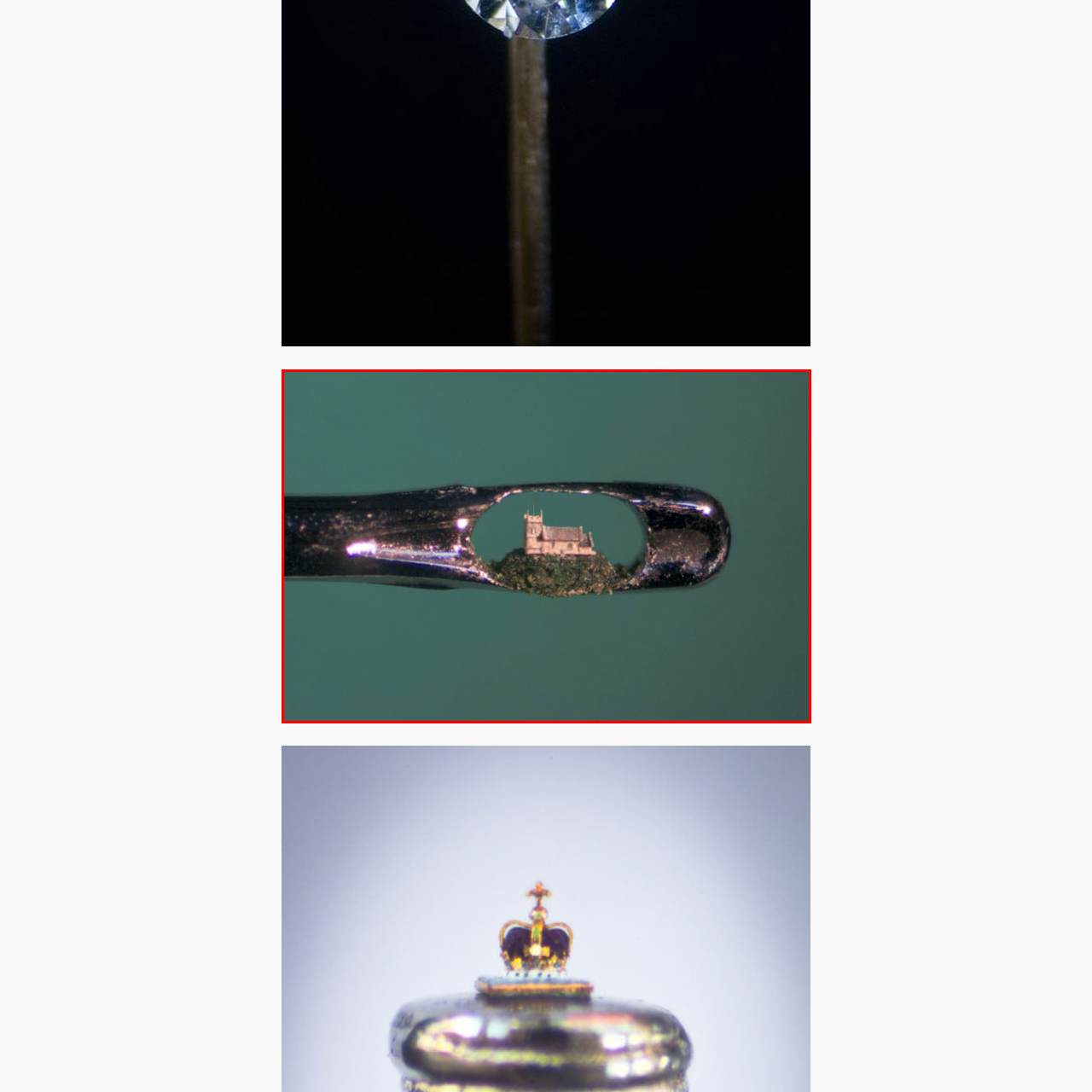Focus on the area marked by the red box, What is the size of the sculpture? 
Answer briefly using a single word or phrase.

Small enough to fit through a needle